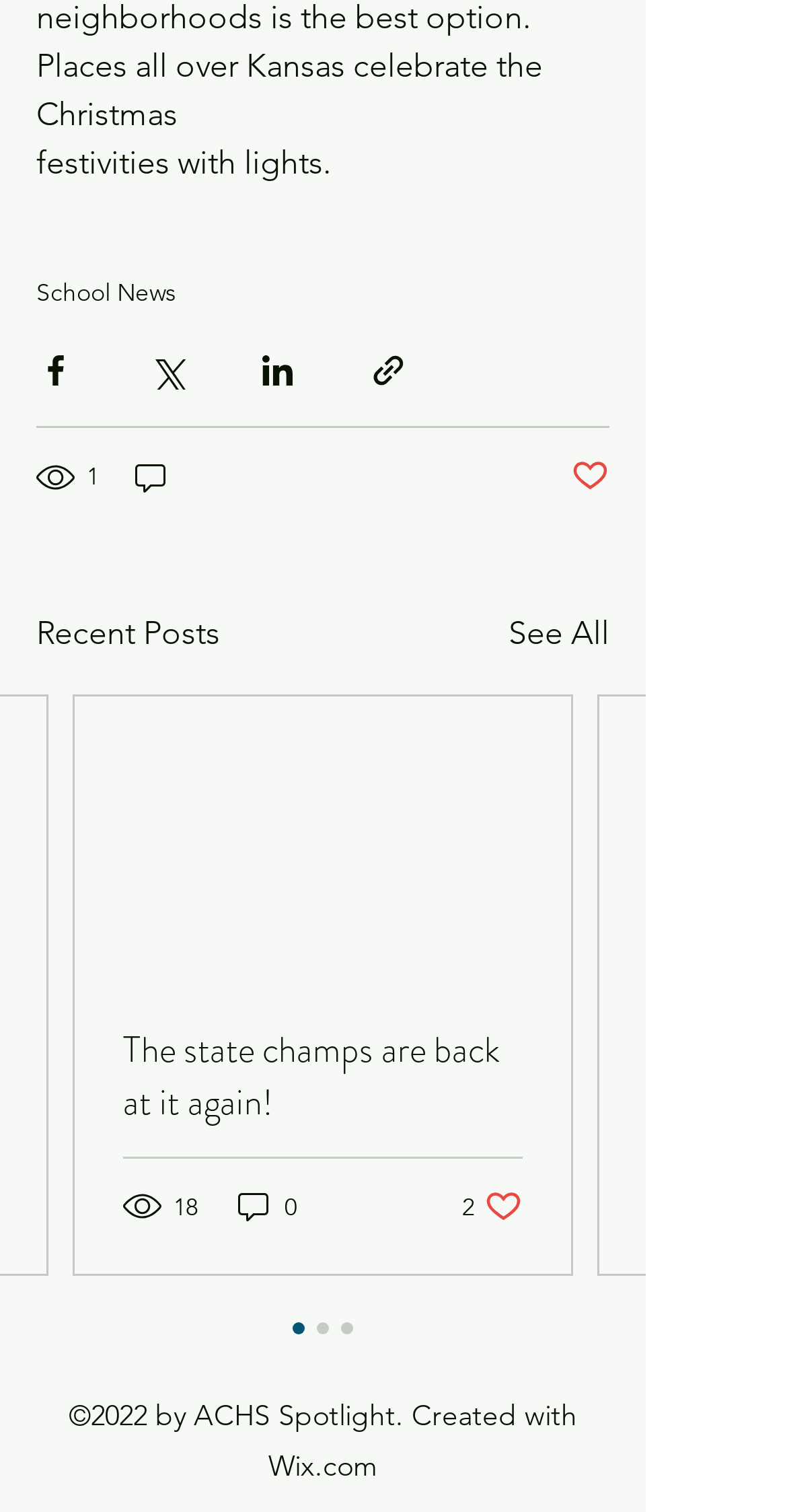Analyze the image and give a detailed response to the question:
How many social media sharing options are available?

I counted the number of social media sharing buttons, including 'Share via Facebook', 'Share via Twitter', 'Share via LinkedIn', and 'Share via link', which are all located near the top of the webpage.